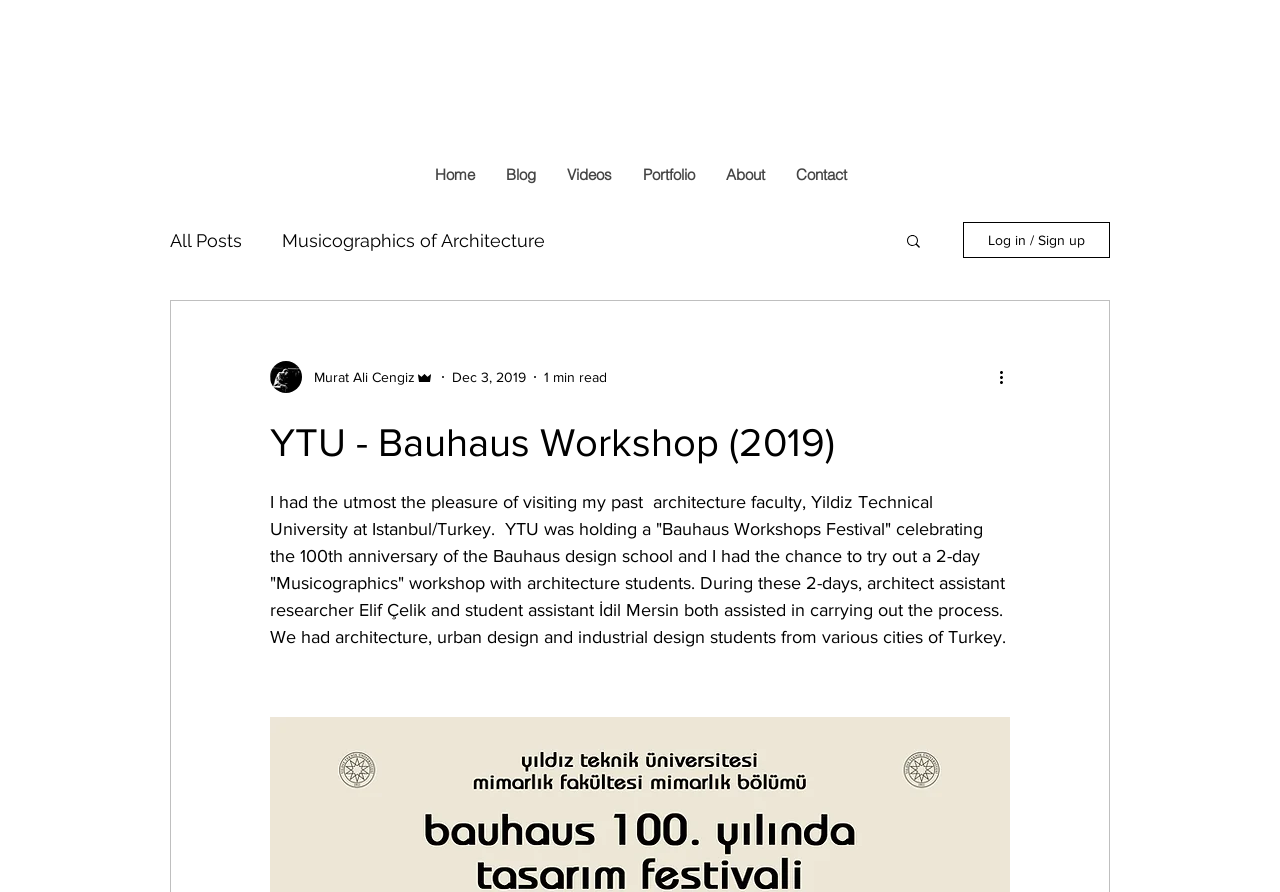Locate the bounding box coordinates of the element's region that should be clicked to carry out the following instruction: "log in or sign up". The coordinates need to be four float numbers between 0 and 1, i.e., [left, top, right, bottom].

[0.752, 0.249, 0.867, 0.289]